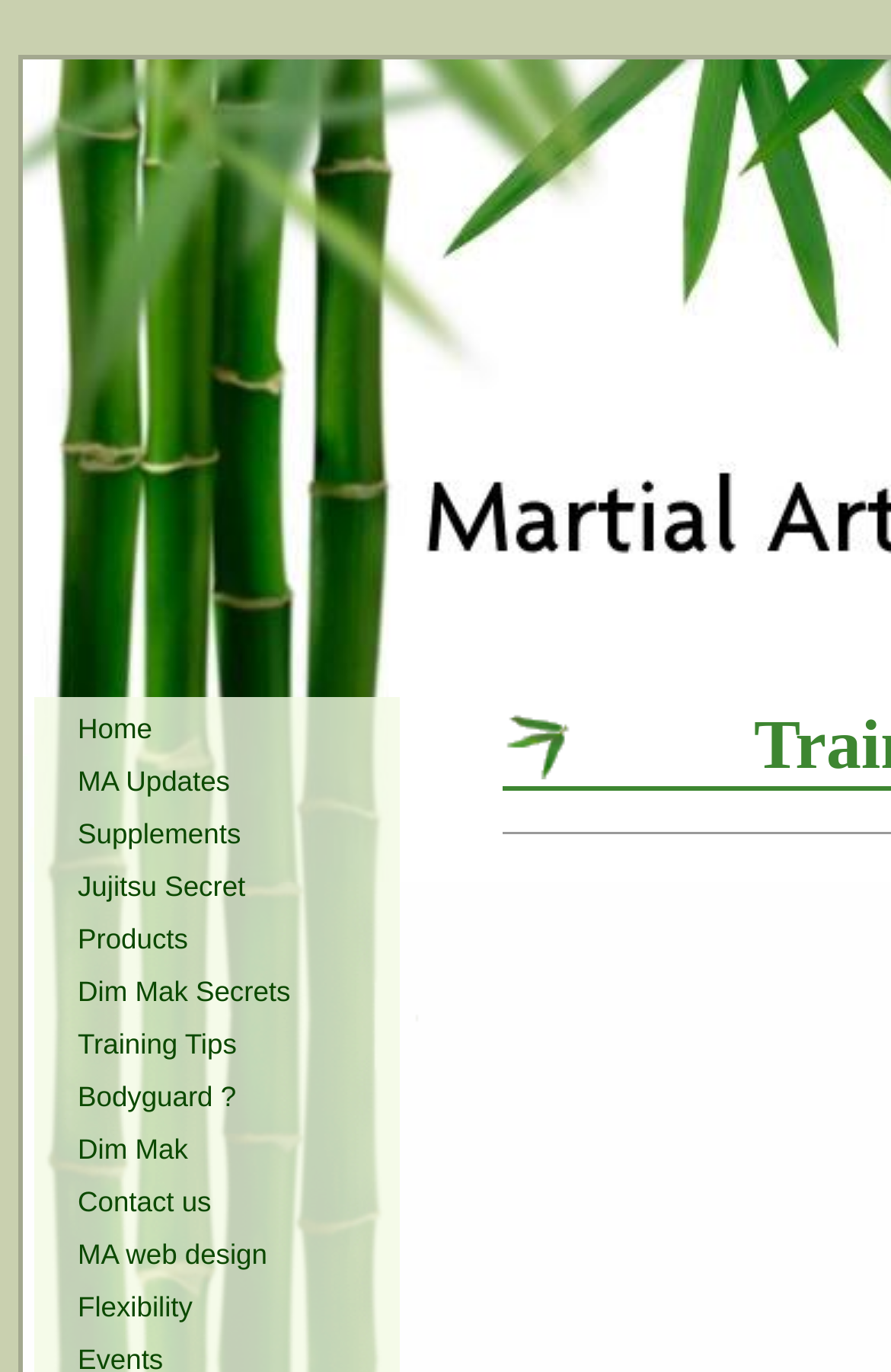Give a one-word or short-phrase answer to the following question: 
What is the last link on the webpage?

Flexibility